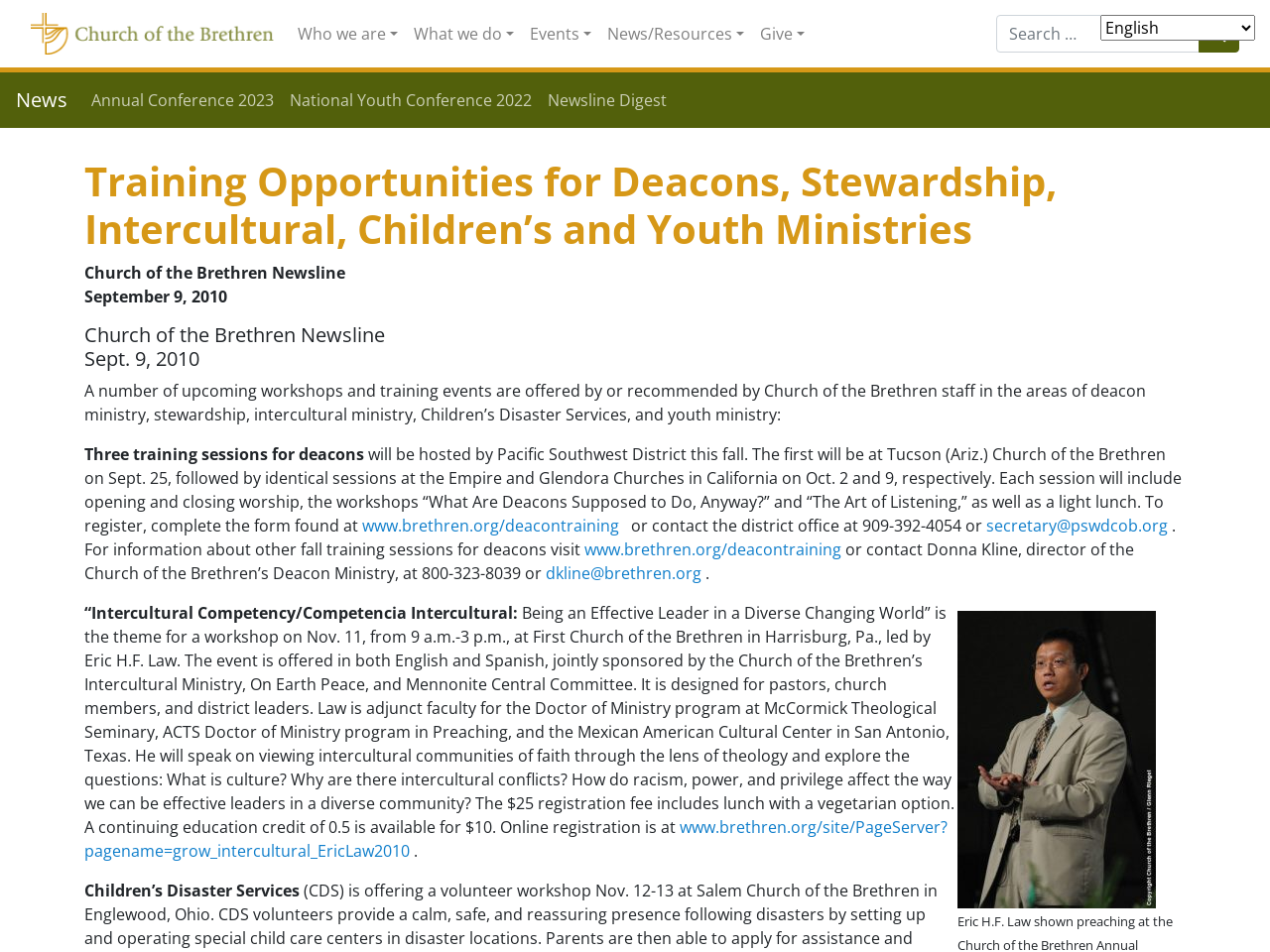Write a detailed summary of the webpage, including text, images, and layout.

This webpage is about training opportunities for deacons, stewardship, intercultural, children's, and youth ministries. At the top left, there is a logo with a link and an image. Below the logo, there is a navigation menu with links to "Who we are", "What we do", "Events", "News/Resources", and "Give". On the top right, there is a search bar with a submit button.

Below the navigation menu, there are several news articles. The first article is about the Annual Conference 2023, followed by National Youth Conference 2022, and then Newsline Digest. The main content of the page is about training opportunities, which is divided into sections. The first section is about deacon ministry, which includes three training sessions hosted by Pacific Southwest District this fall. The section provides details about the sessions, including dates, locations, and registration information.

The next section is about intercultural ministry, which features a workshop on "Intercultural Competency/Competencia Intercultural" led by Eric H.F. Law. The workshop is designed for pastors, church members, and district leaders, and it explores topics such as culture, intercultural conflicts, and effective leadership in a diverse community.

At the bottom of the page, there is a language selection dropdown menu. Overall, the webpage provides information about various training opportunities and events related to deacon, stewardship, intercultural, children's, and youth ministries.